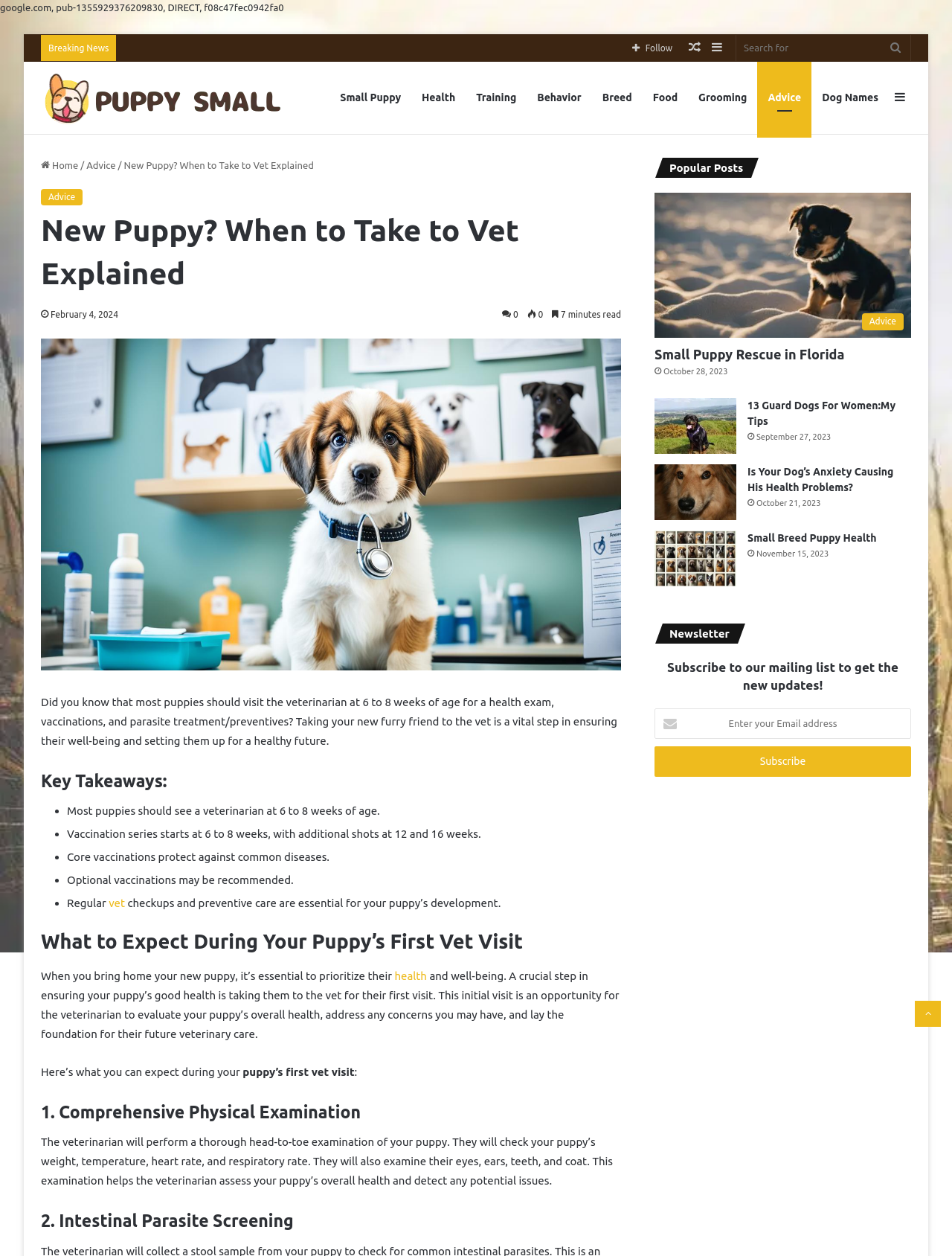What is the name of the link that appears after 'Home' in the navigation bar? Using the information from the screenshot, answer with a single word or phrase.

Advice